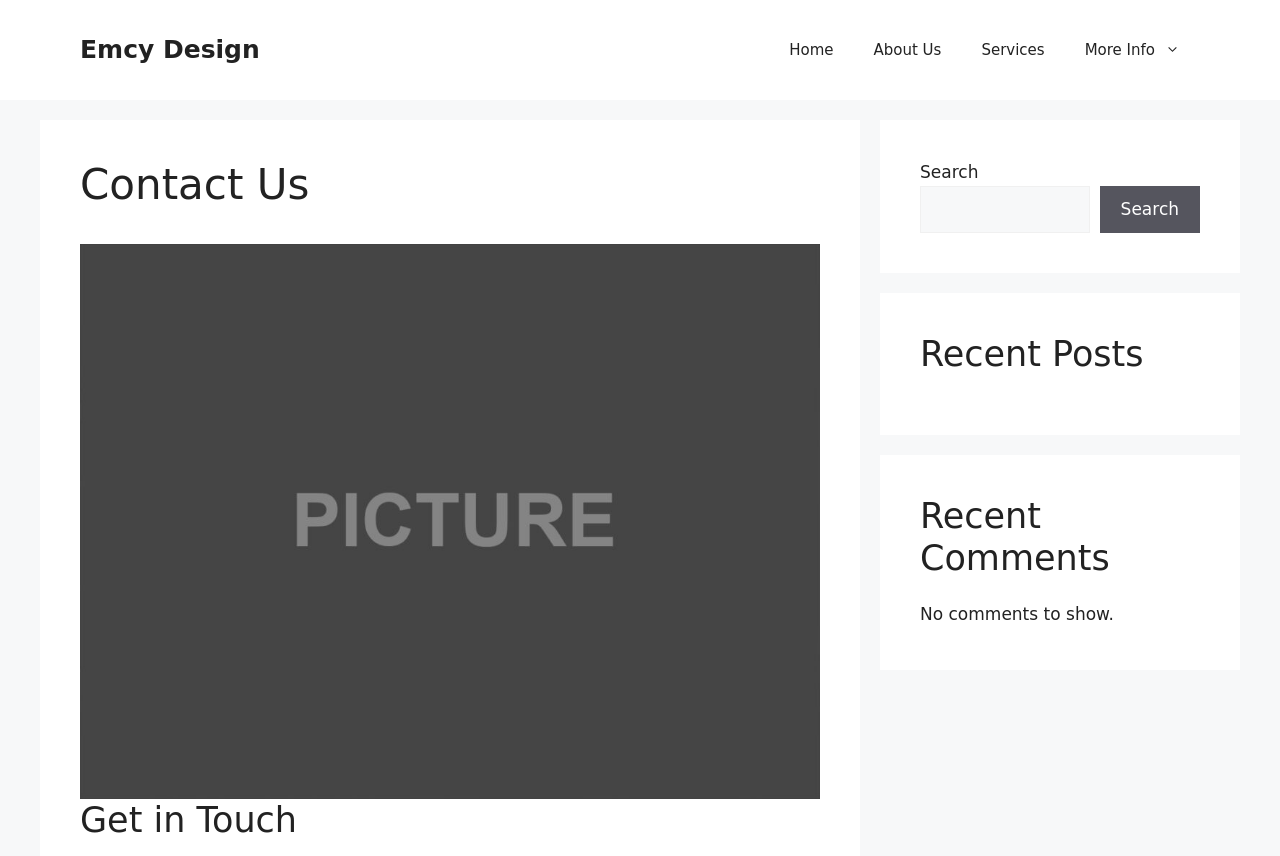Identify the bounding box for the given UI element using the description provided. Coordinates should be in the format (top-left x, top-left y, bottom-right x, bottom-right y) and must be between 0 and 1. Here is the description: Services

[0.751, 0.023, 0.832, 0.093]